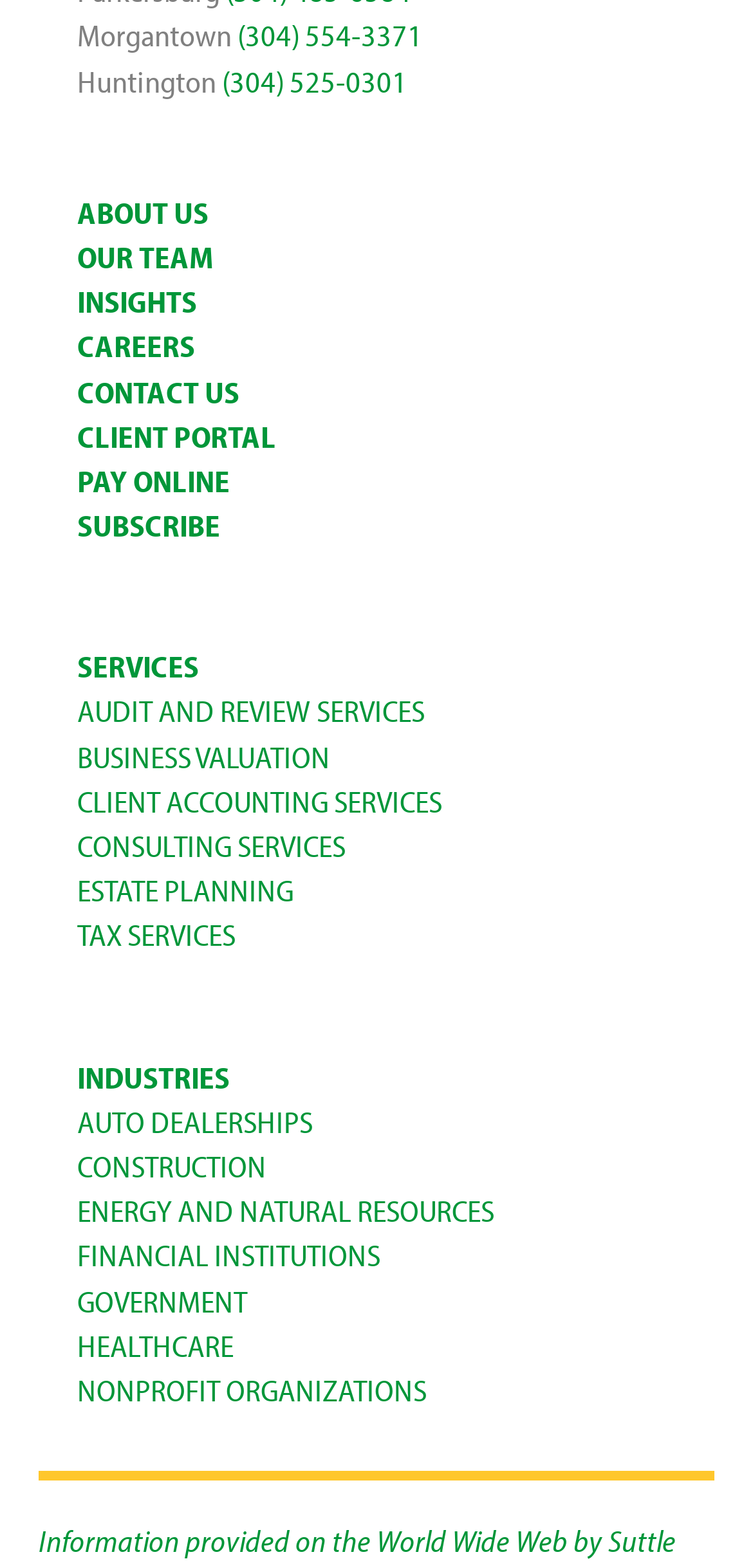Please specify the bounding box coordinates of the region to click in order to perform the following instruction: "Explore healthcare industry services".

[0.103, 0.845, 0.31, 0.87]